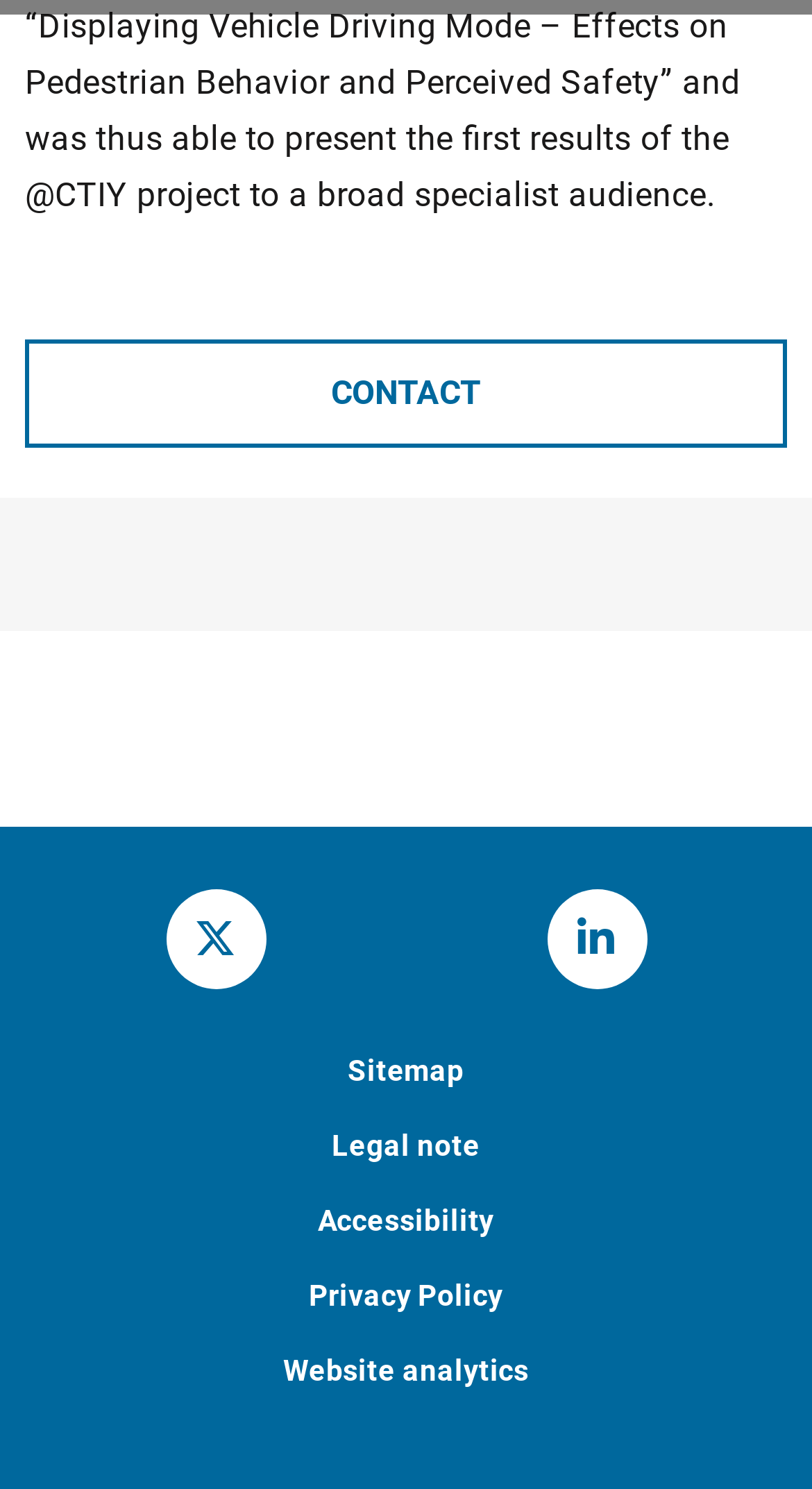Provide the bounding box coordinates of the HTML element described by the text: "aria-label="Menu"". The coordinates should be in the format [left, top, right, bottom] with values between 0 and 1.

None